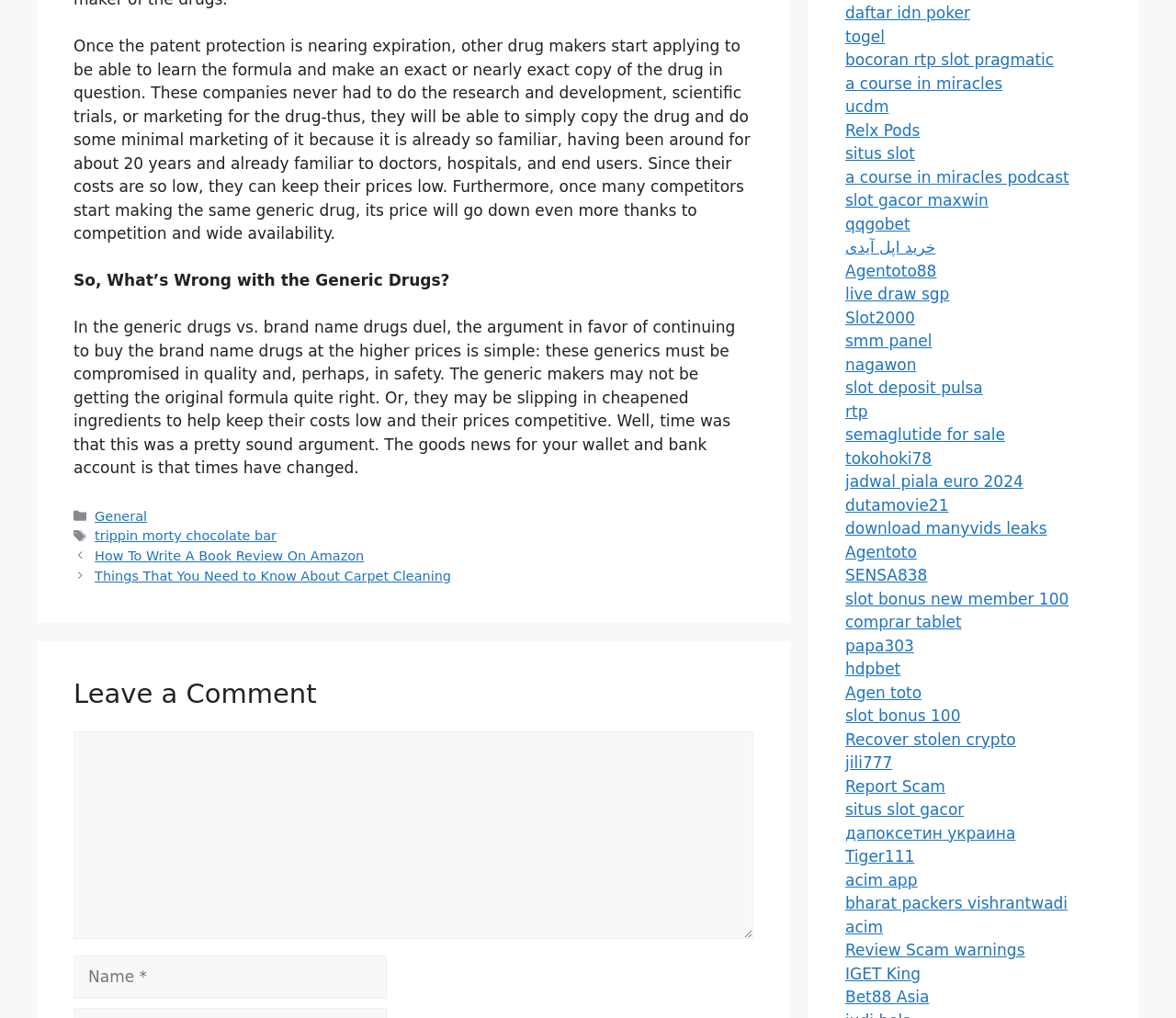Please provide the bounding box coordinates in the format (top-left x, top-left y, bottom-right x, bottom-right y). Remember, all values are floating point numbers between 0 and 1. What is the bounding box coordinate of the region described as: comprar tablet

[0.719, 0.602, 0.818, 0.62]